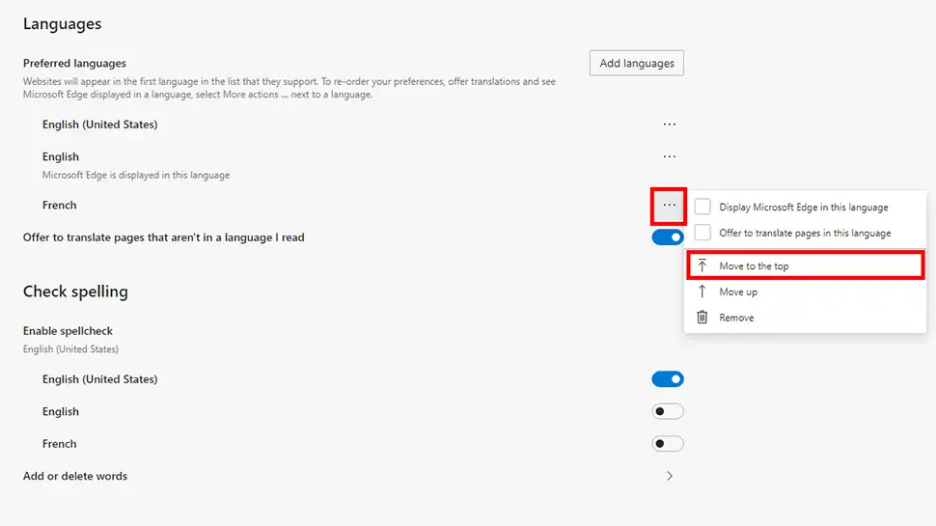List and describe all the prominent features within the image.

The image depicts a section of the Microsoft Edge browser settings focused on language preferences. In the "Preferred languages" area, users can manage their language settings effectively. A three-dot icon is highlighted next to the languages, indicating additional options. The menu includes the action "Move to the top," allowing users to reorder their listed languages easily. This feature is essential for prioritizing languages, which can enhance the browsing experience by displaying websites in the preferred language first. The settings also show options related to spellcheck for various languages below.